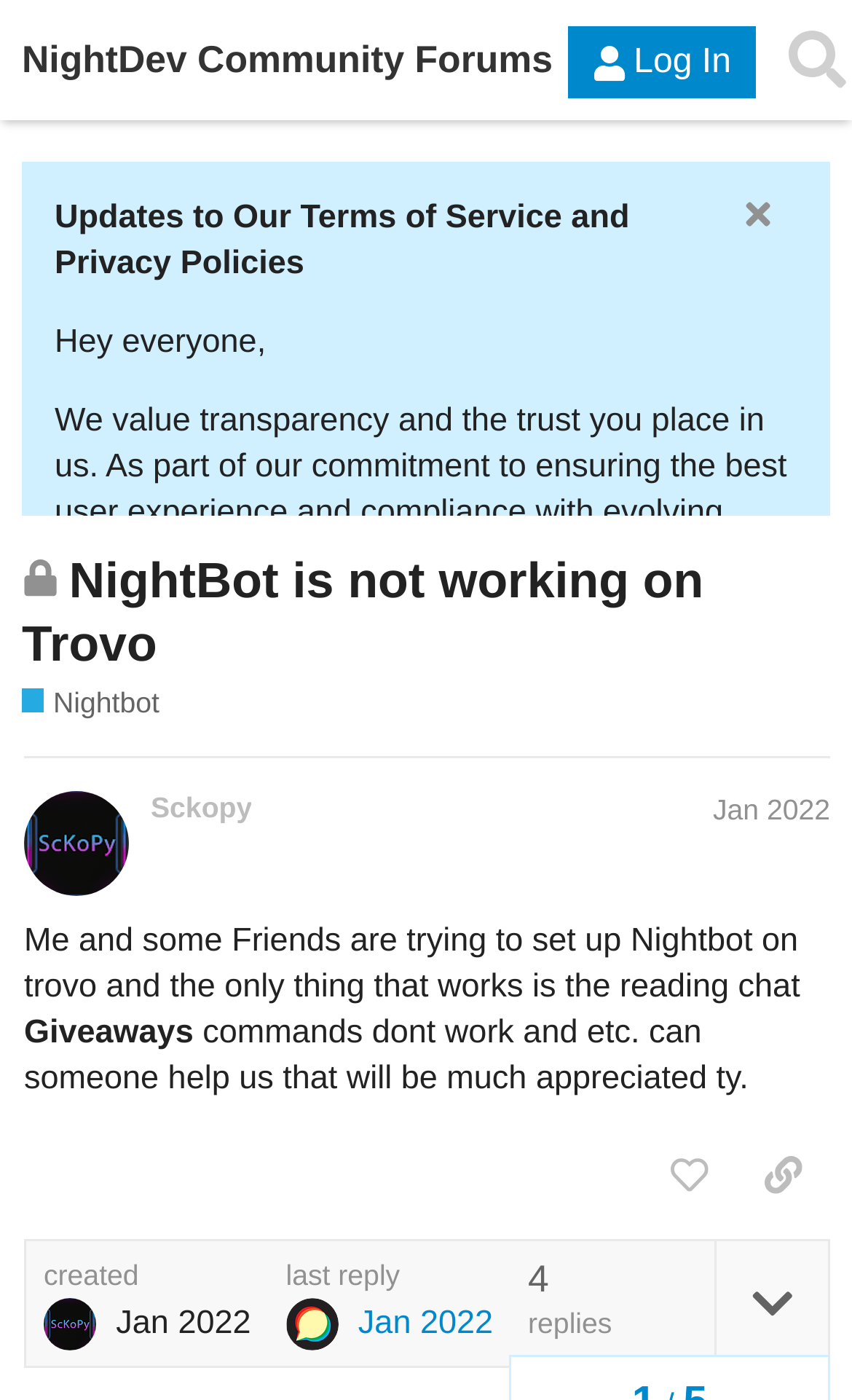Please indicate the bounding box coordinates of the element's region to be clicked to achieve the instruction: "View the NightDev Community Forums". Provide the coordinates as four float numbers between 0 and 1, i.e., [left, top, right, bottom].

[0.026, 0.024, 0.649, 0.062]